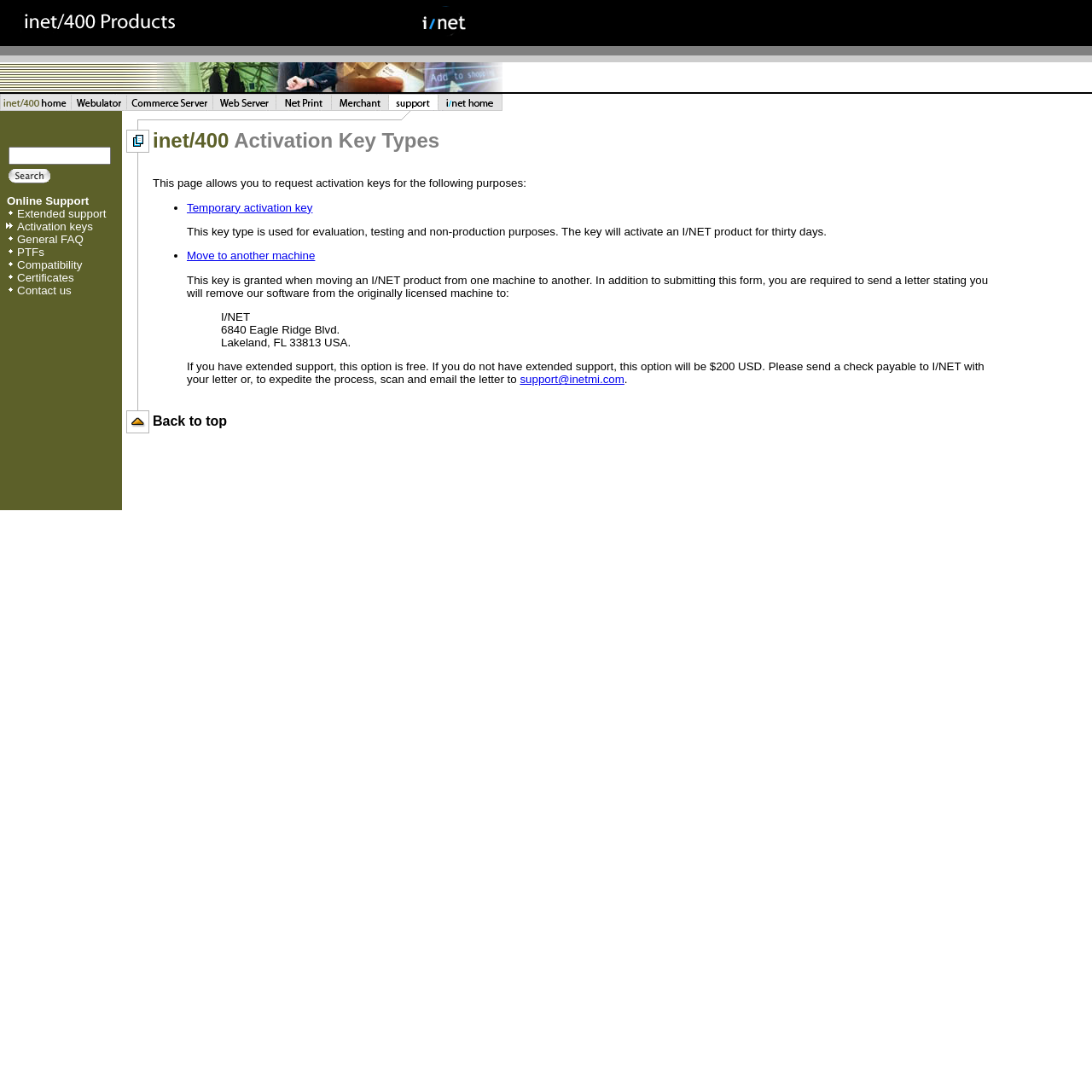Determine the bounding box coordinates of the clickable region to execute the instruction: "Click the eServer home link". The coordinates should be four float numbers between 0 and 1, denoted as [left, top, right, bottom].

[0.0, 0.092, 0.066, 0.104]